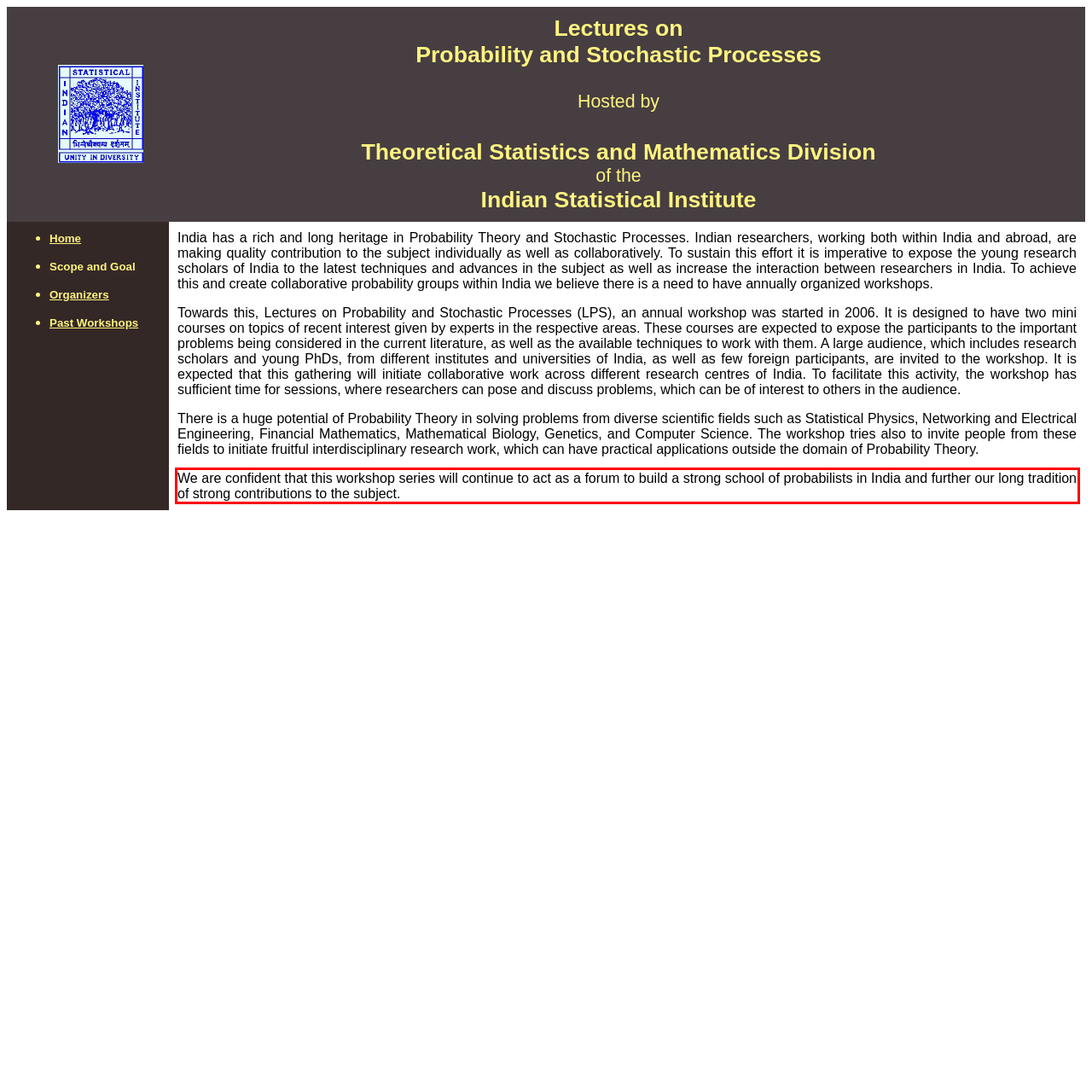In the screenshot of the webpage, find the red bounding box and perform OCR to obtain the text content restricted within this red bounding box.

We are confident that this workshop series will continue to act as a forum to build a strong school of probabilists in India and further our long tradition of strong contributions to the subject.